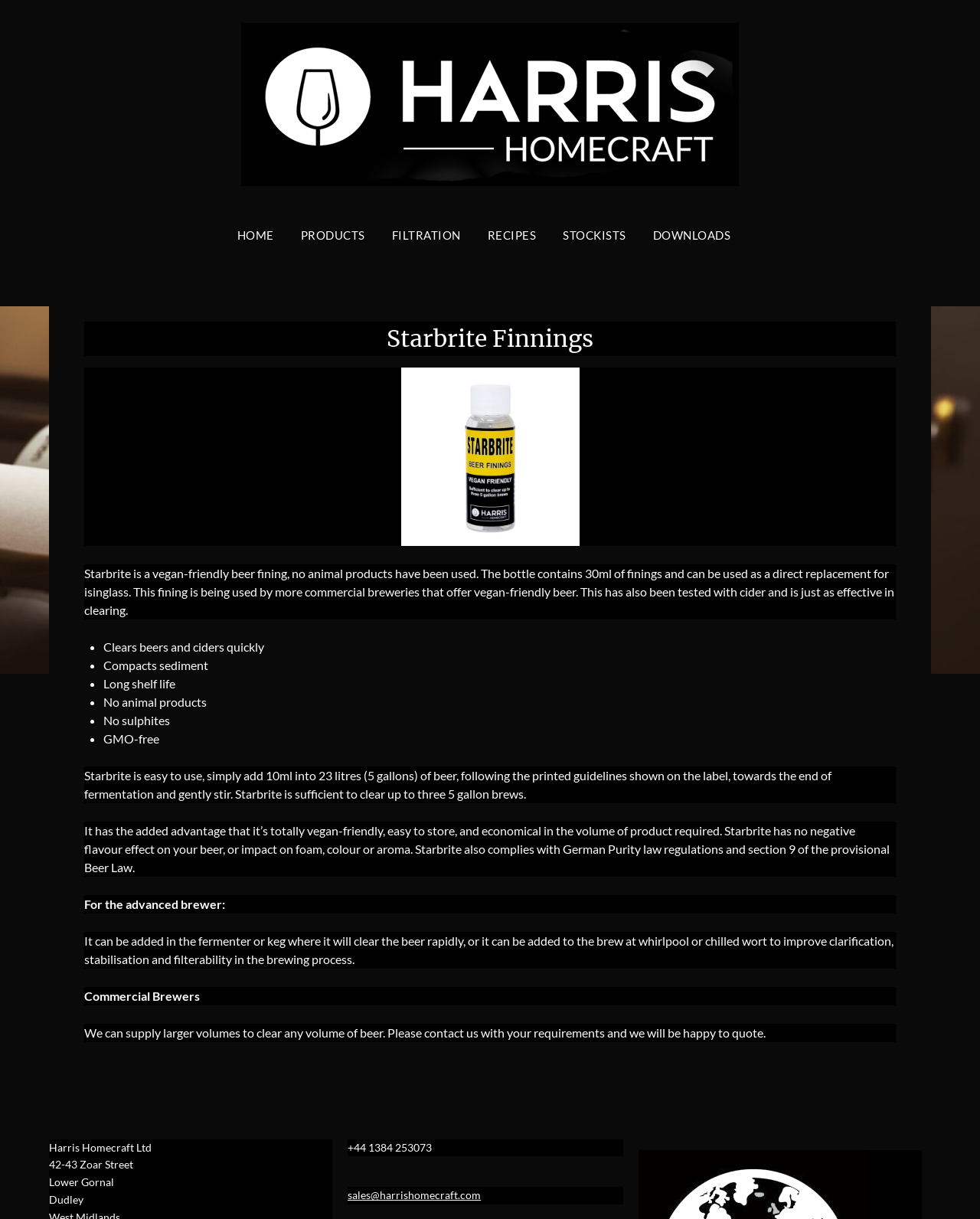Identify the bounding box for the described UI element: "alt="Harris Homecraft Ltd logo"".

[0.246, 0.019, 0.754, 0.153]